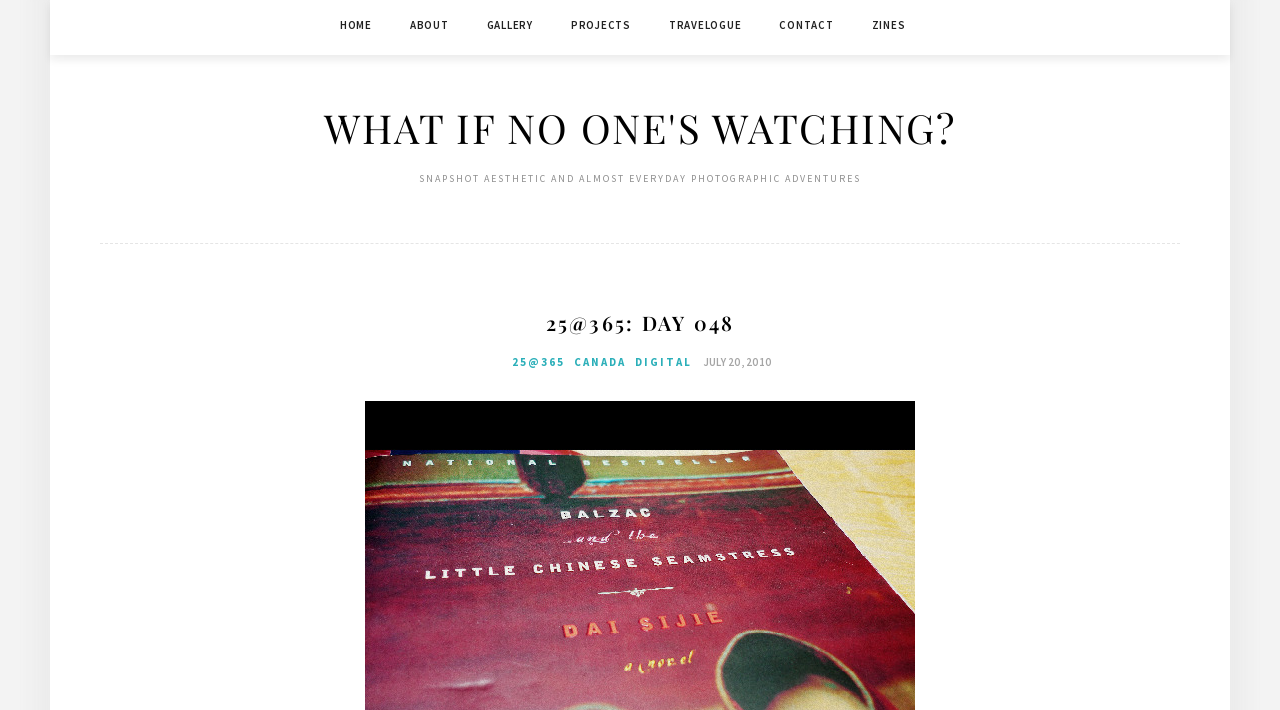Using floating point numbers between 0 and 1, provide the bounding box coordinates in the format (top-left x, top-left y, bottom-right x, bottom-right y). Locate the UI element described here: What if no one's watching?

[0.253, 0.142, 0.747, 0.217]